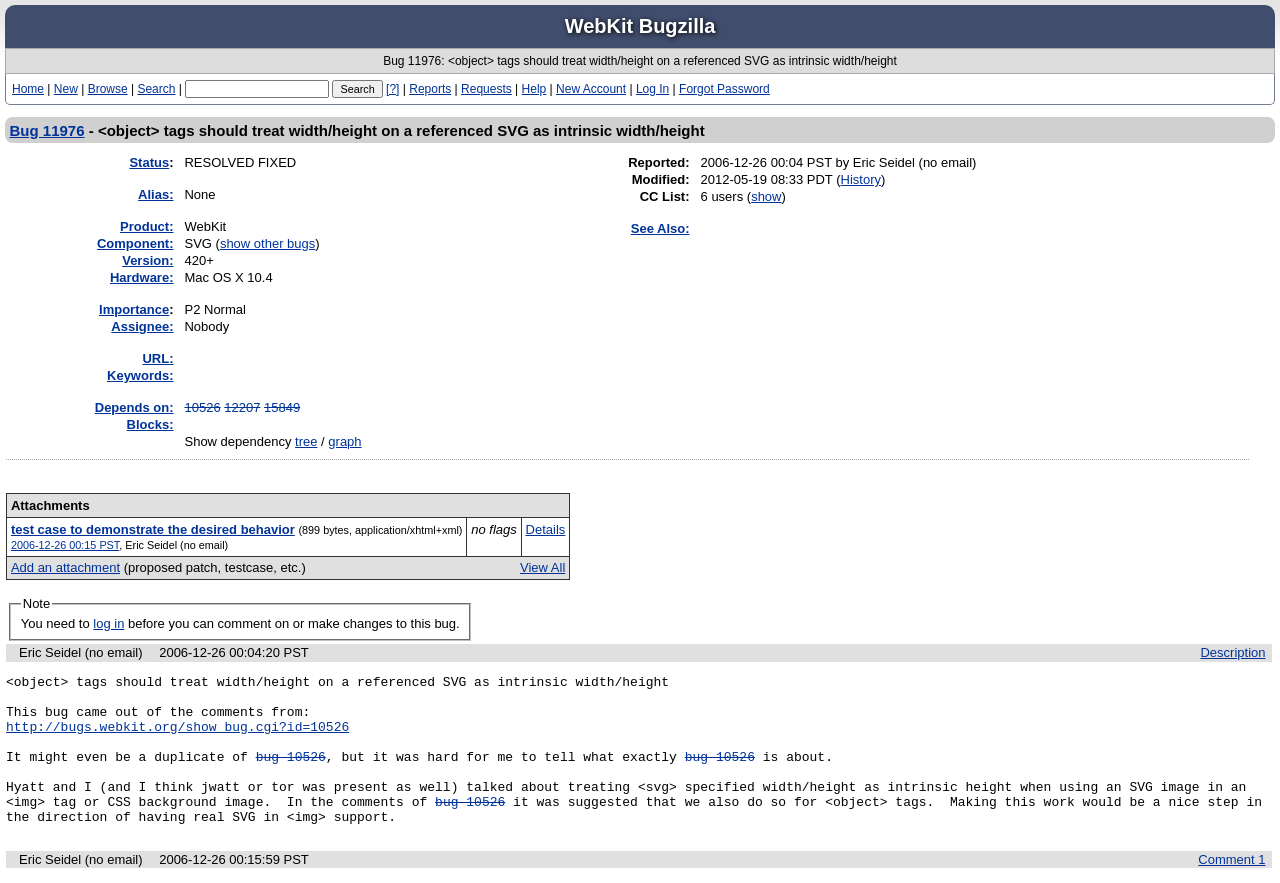What is the product associated with bug 11976?
Refer to the image and provide a one-word or short phrase answer.

WebKit